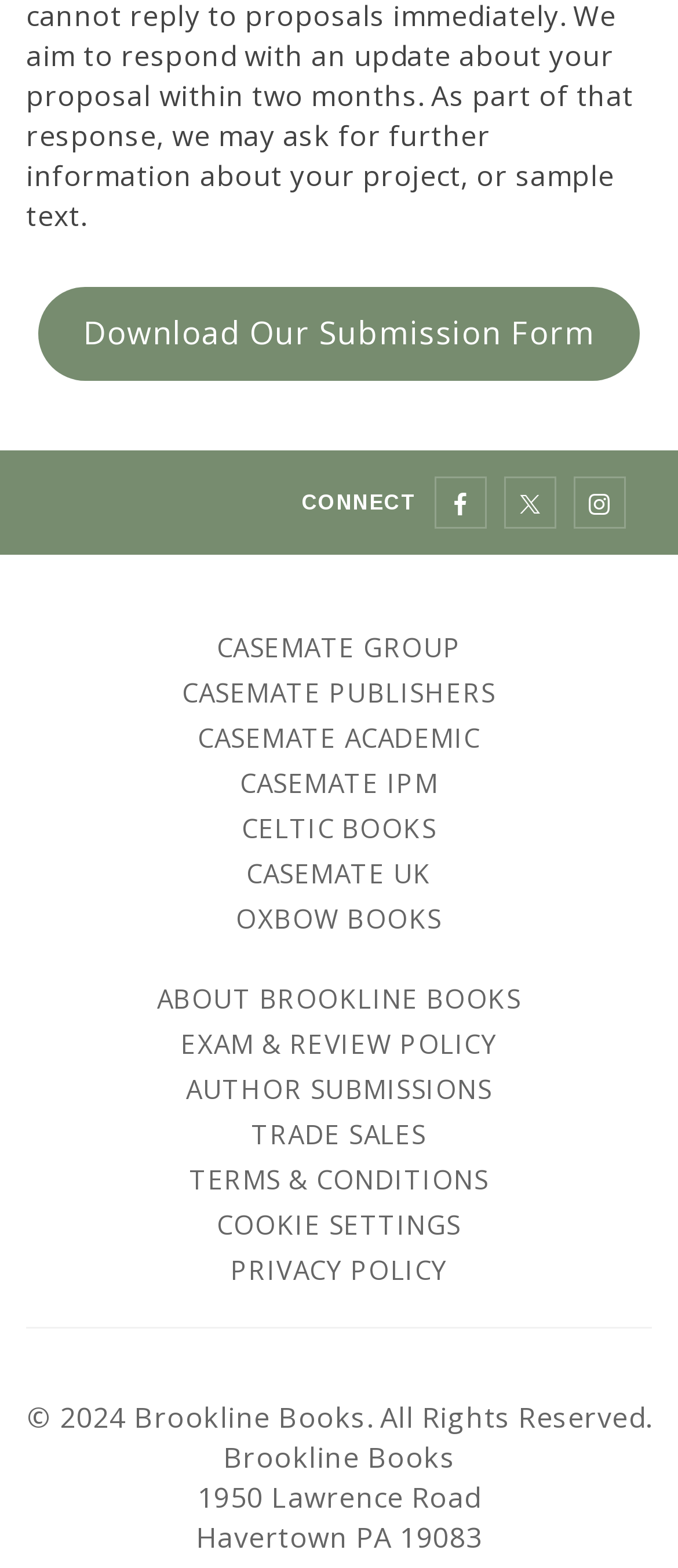Answer in one word or a short phrase: 
What is the copyright year of Brookline Books?

2024